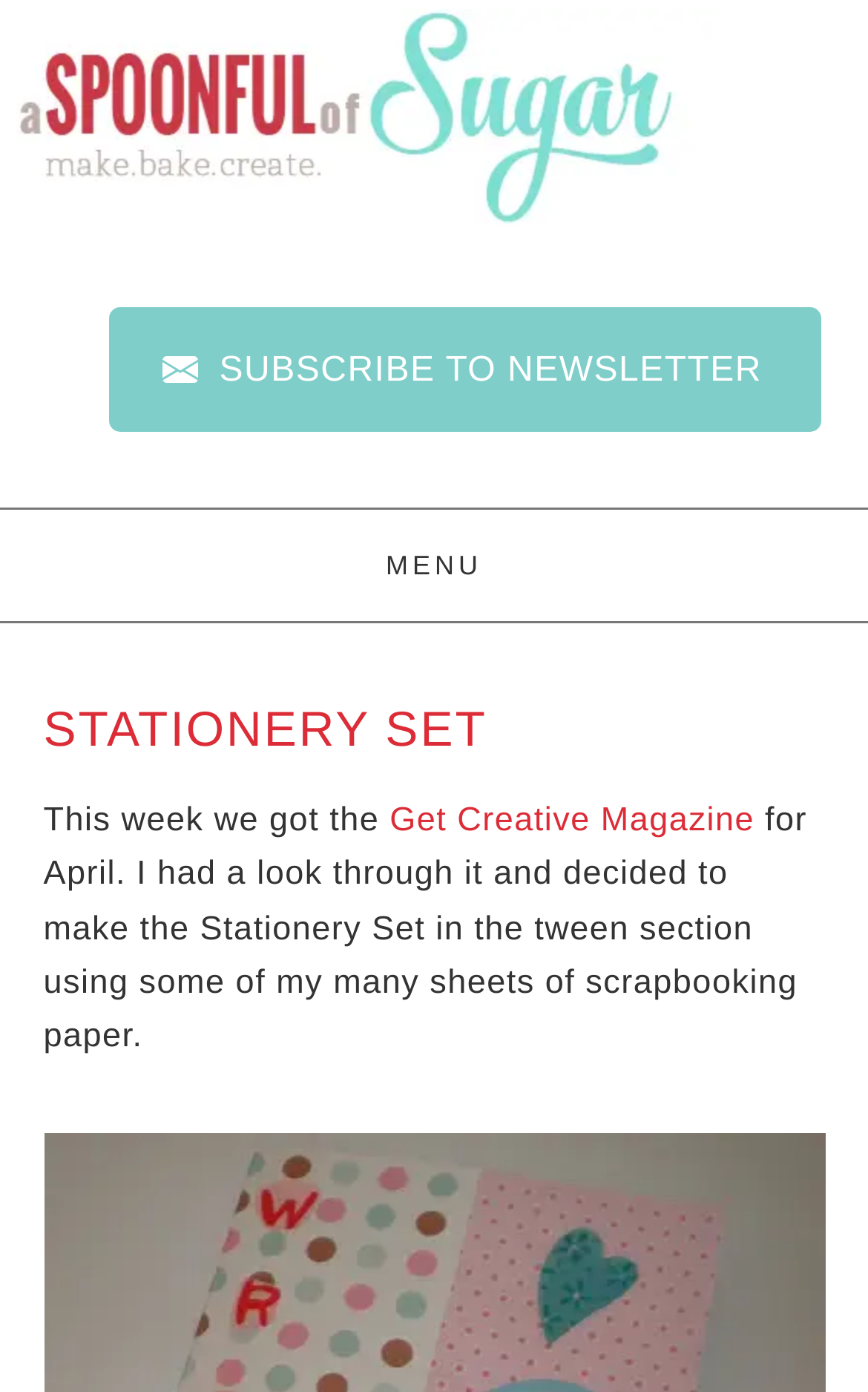Locate the bounding box coordinates of the UI element described by: "Get Creative Magazine". Provide the coordinates as four float numbers between 0 and 1, formatted as [left, top, right, bottom].

[0.449, 0.575, 0.869, 0.602]